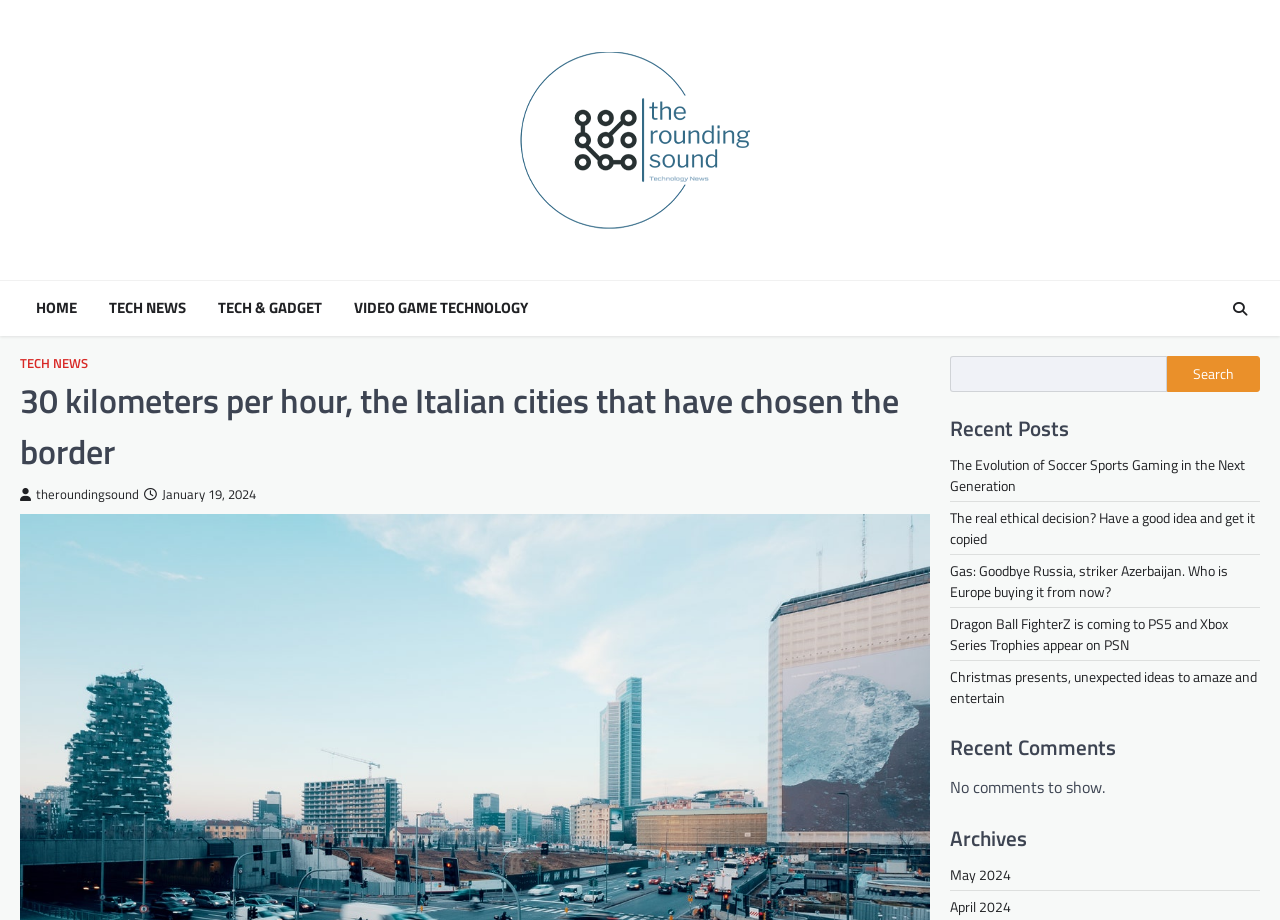Determine the bounding box coordinates of the region to click in order to accomplish the following instruction: "check recent comments". Provide the coordinates as four float numbers between 0 and 1, specifically [left, top, right, bottom].

[0.742, 0.796, 0.984, 0.83]